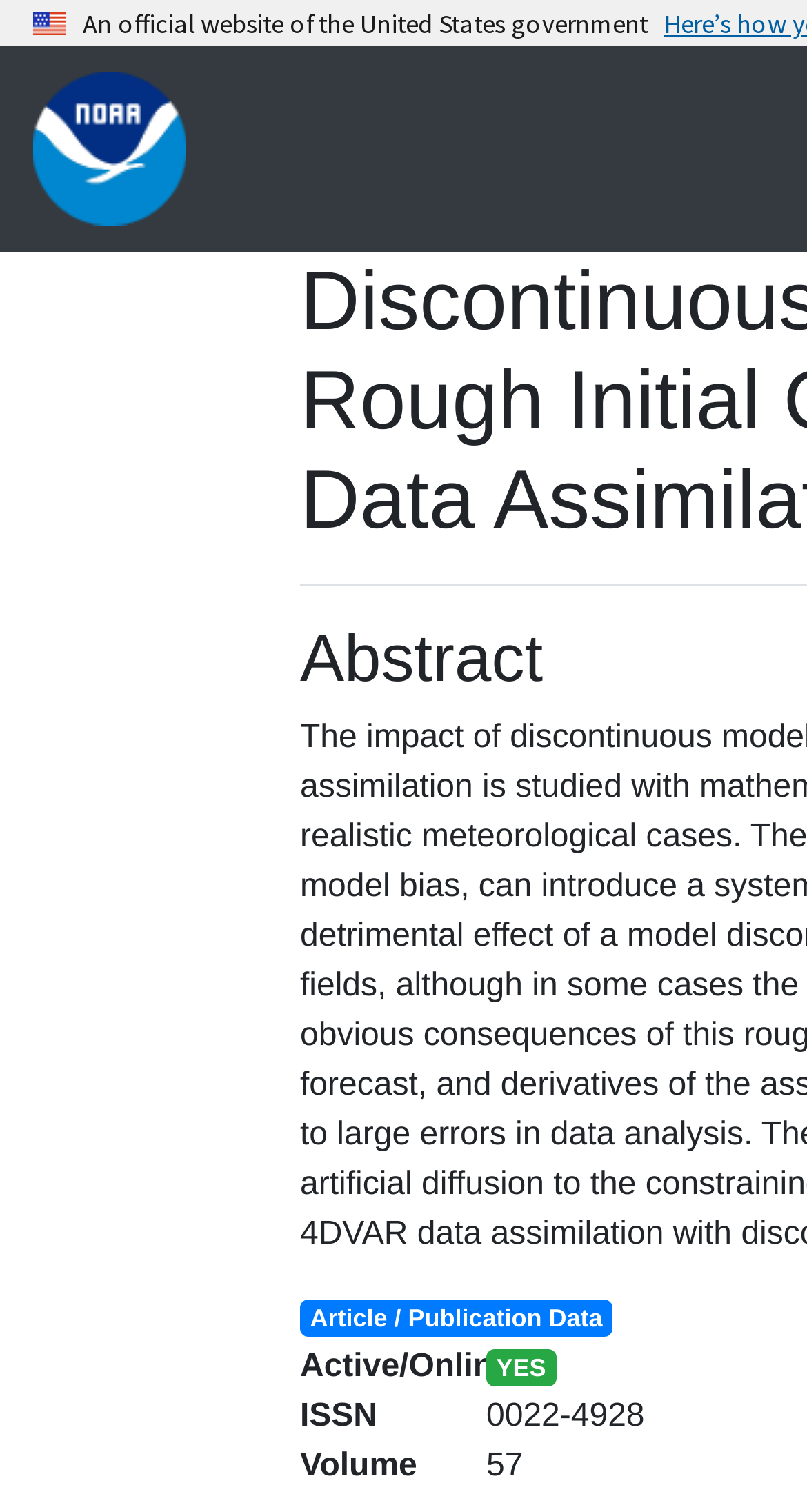What is the ISSN number of the publication?
Using the information from the image, give a concise answer in one word or a short phrase.

0022-4928